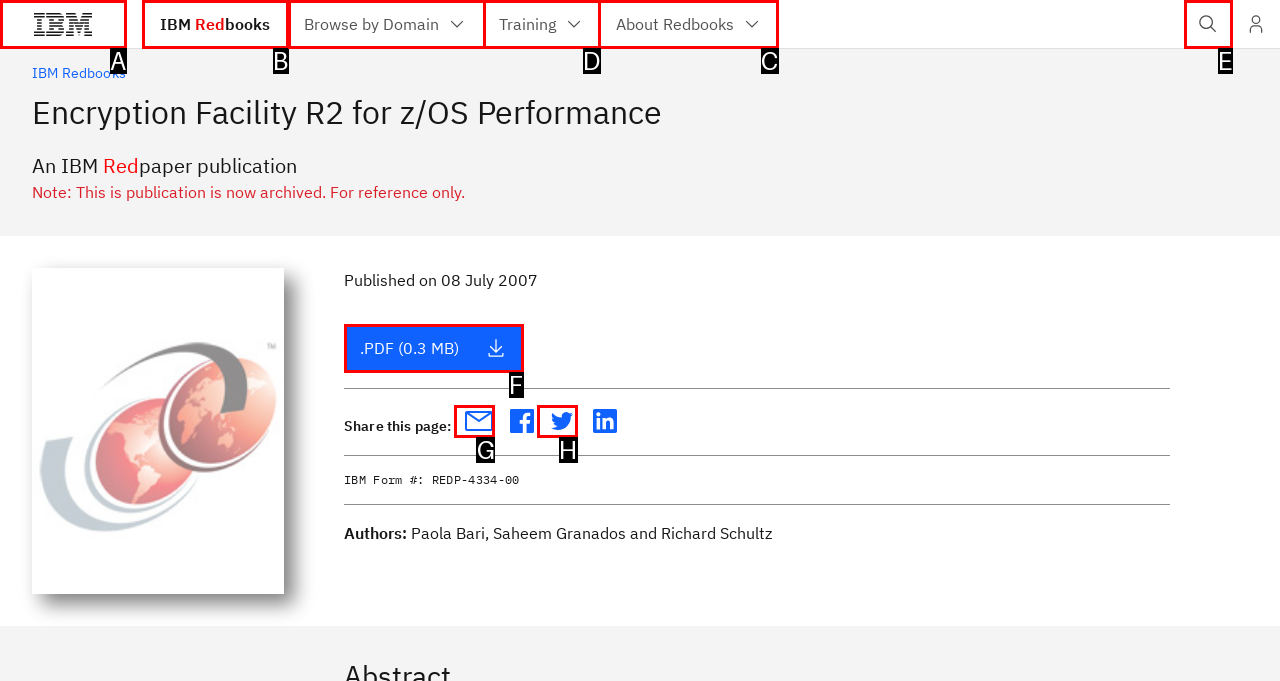Select the letter of the UI element you need to click on to fulfill this task: Share this page on LinkedIn. Write down the letter only.

H